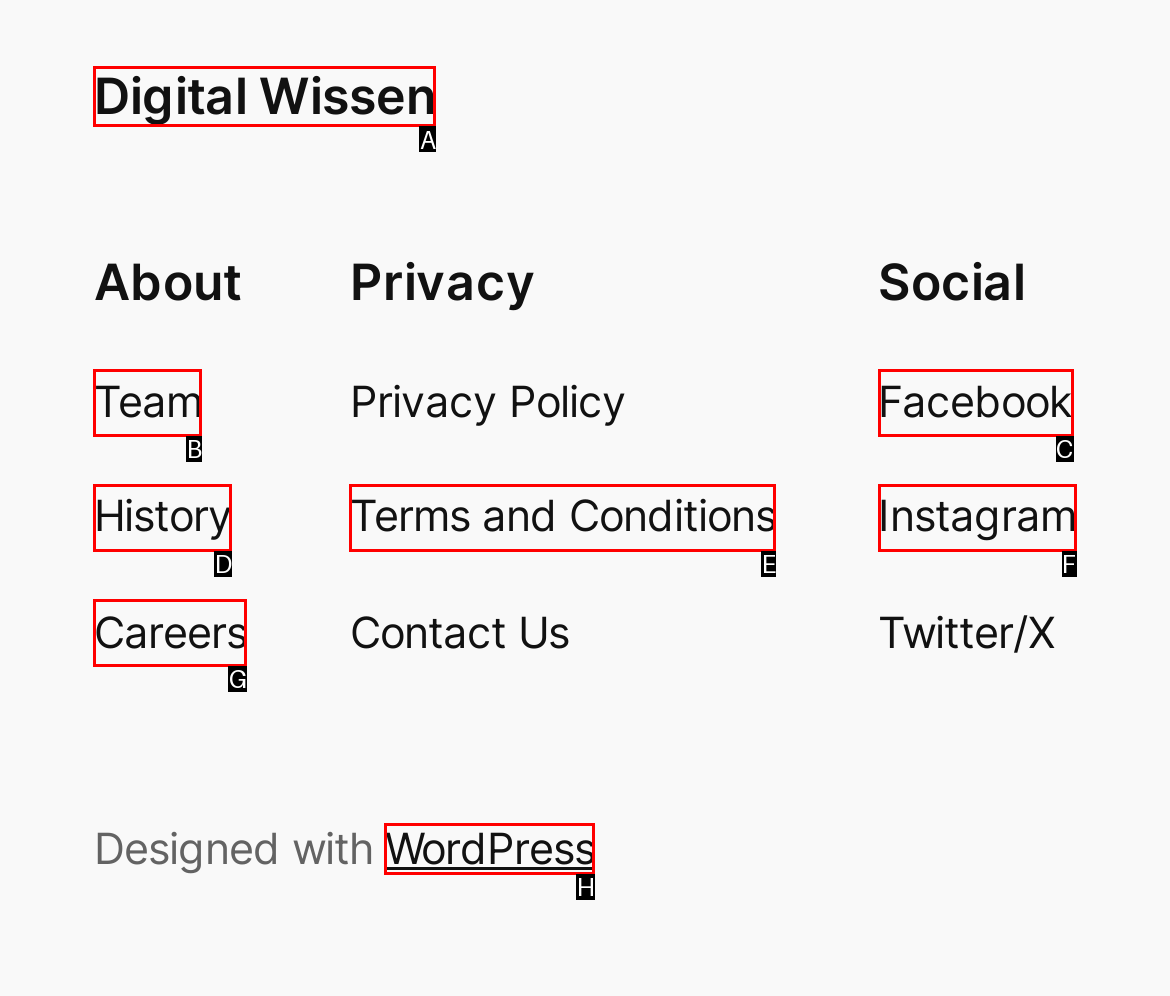Point out the HTML element that matches the following description: Terms and Conditions
Answer with the letter from the provided choices.

E